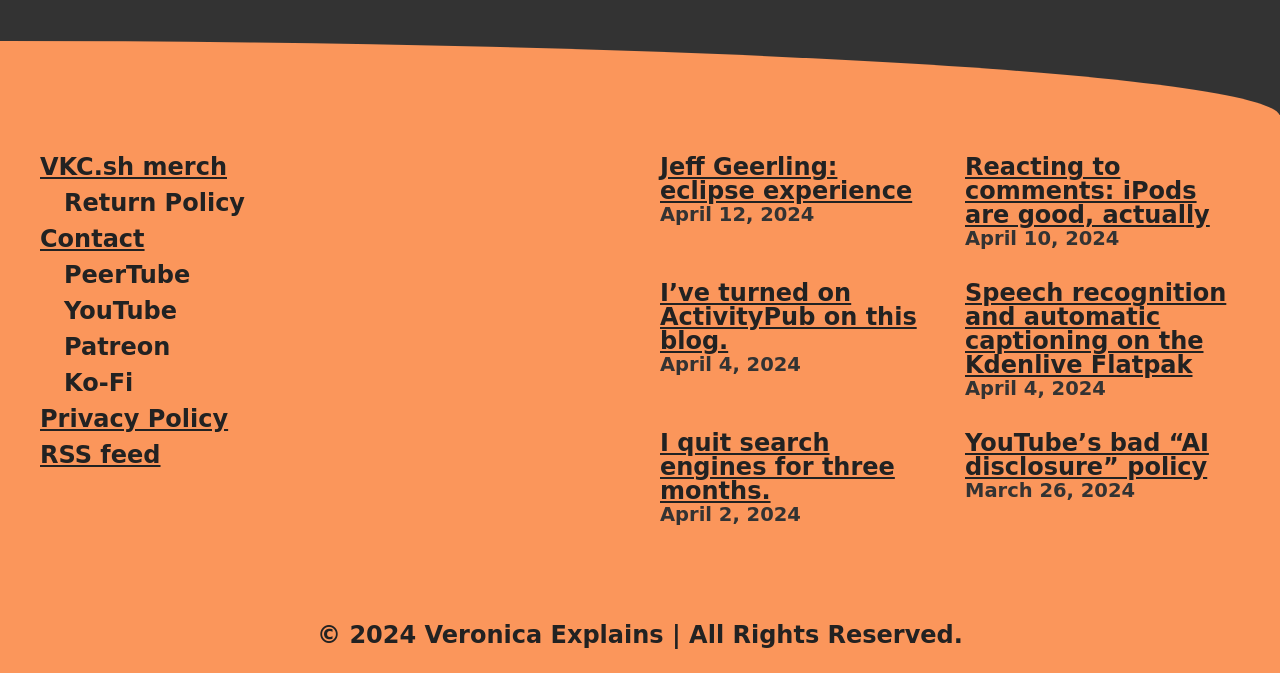Refer to the element description YouTube’s bad “AI disclosure” policy and identify the corresponding bounding box in the screenshot. Format the coordinates as (top-left x, top-left y, bottom-right x, bottom-right y) with values in the range of 0 to 1.

[0.754, 0.638, 0.944, 0.715]